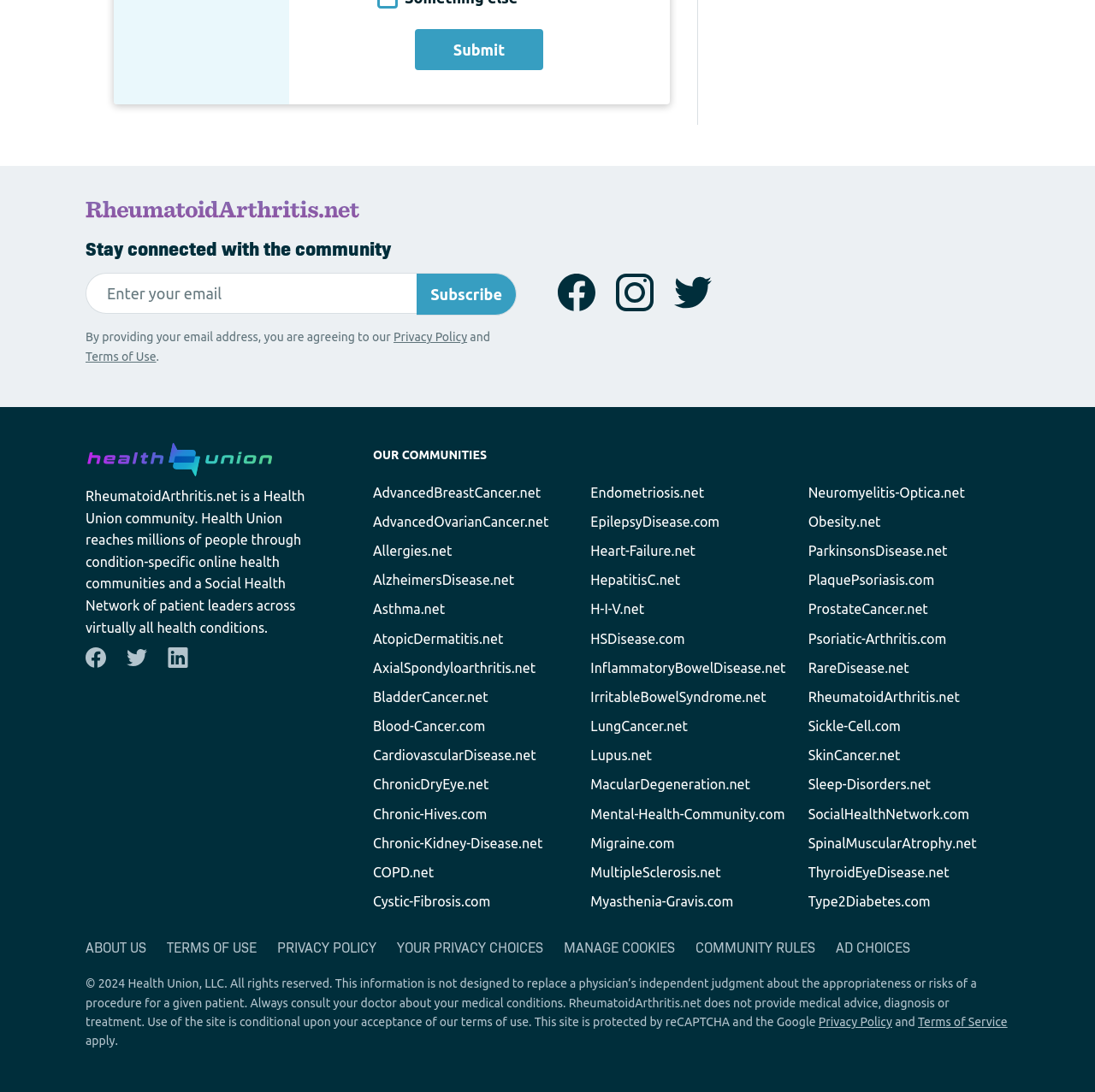Determine the coordinates of the bounding box that should be clicked to complete the instruction: "Click on About Us". The coordinates should be represented by four float numbers between 0 and 1: [left, top, right, bottom].

None